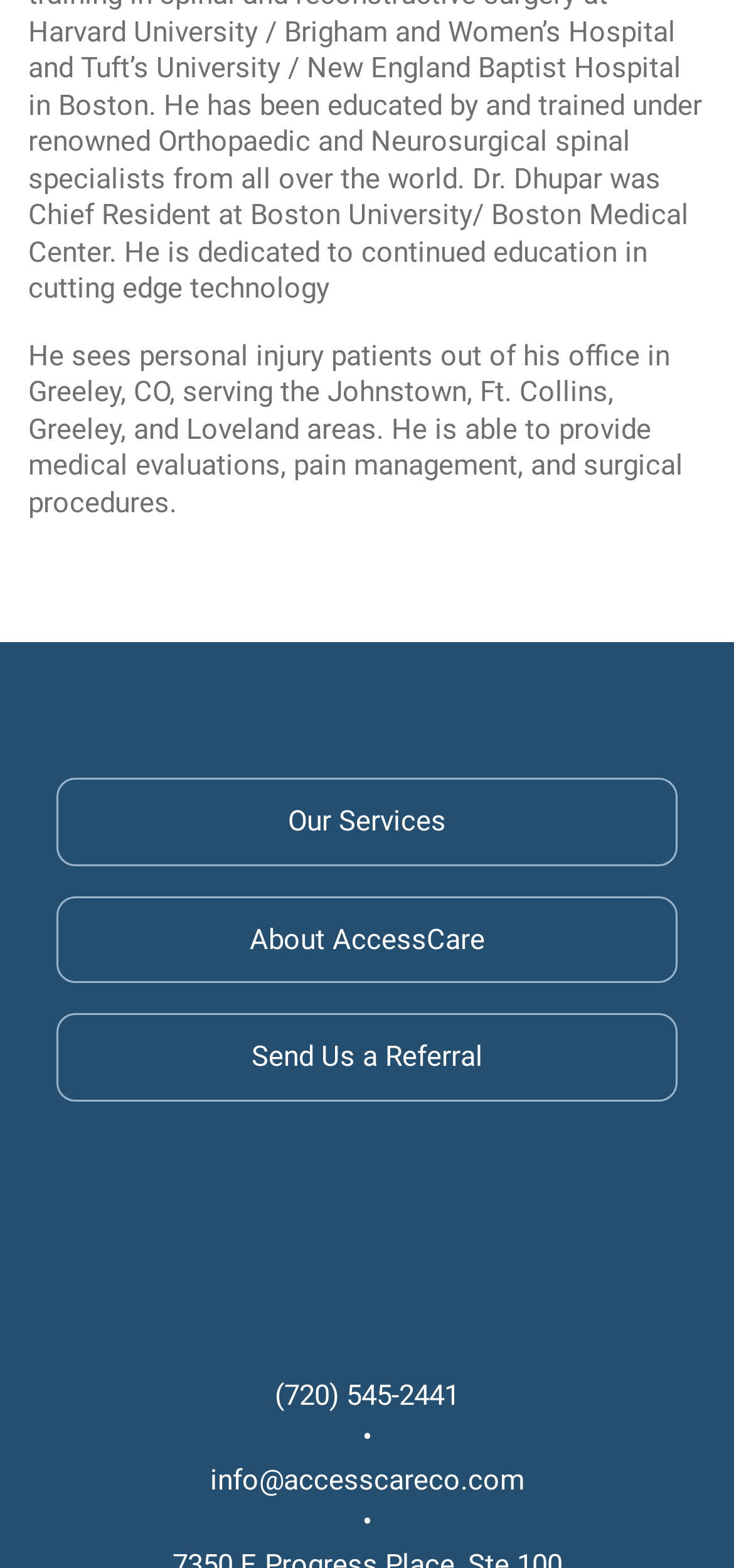Use a single word or phrase to answer the question:
In which areas does AccessCare serve?

Johnstown, Ft. Collins, Greeley, Loveland